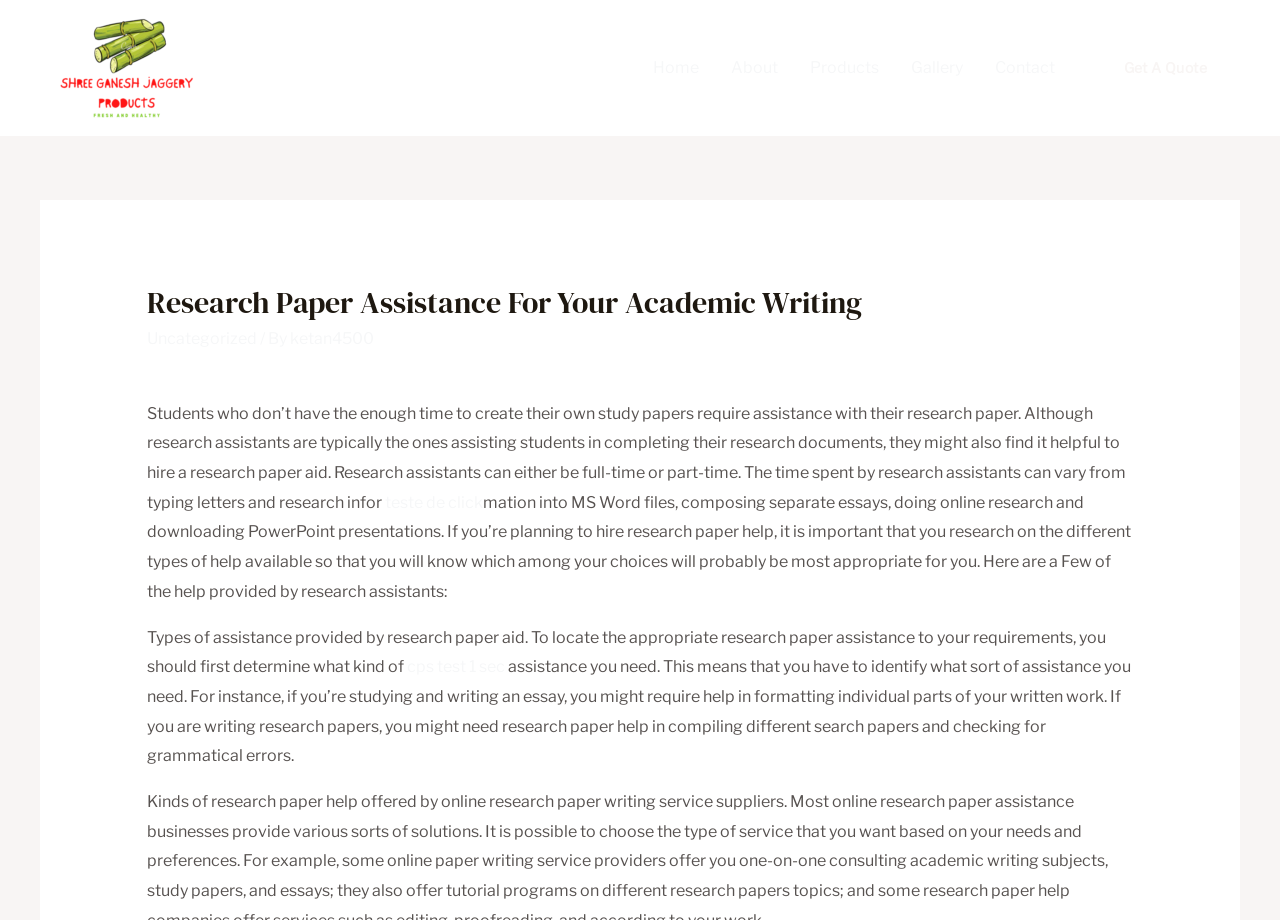Please identify the bounding box coordinates of the clickable area that will fulfill the following instruction: "Click on the 'Uncategorized' link". The coordinates should be in the format of four float numbers between 0 and 1, i.e., [left, top, right, bottom].

[0.115, 0.358, 0.201, 0.379]